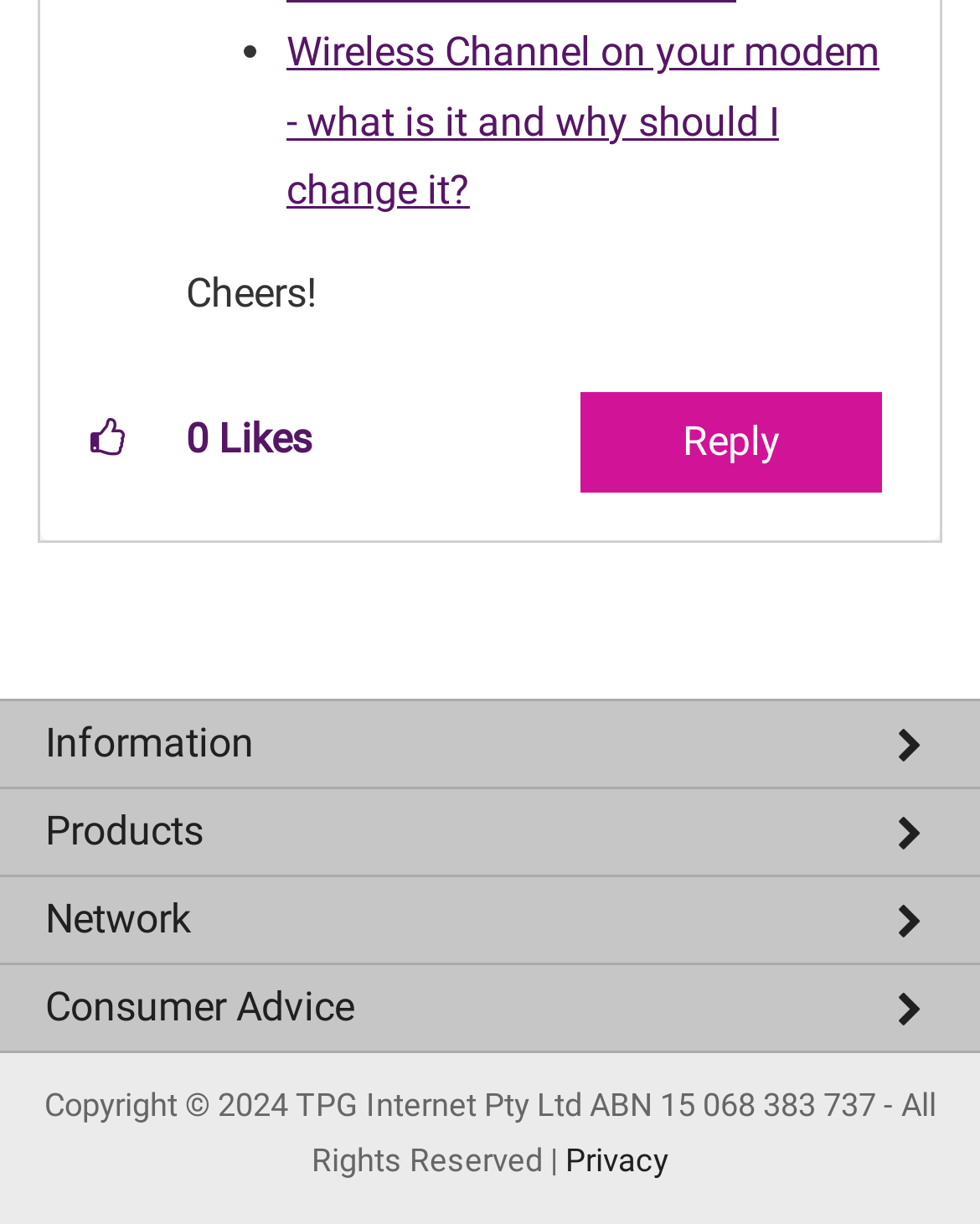How many links are there in the footer section?
Please elaborate on the answer to the question with detailed information.

I counted the number of links in the footer section, which starts from 'About TPG' and ends at 'Privacy'. There are 10 links in total.